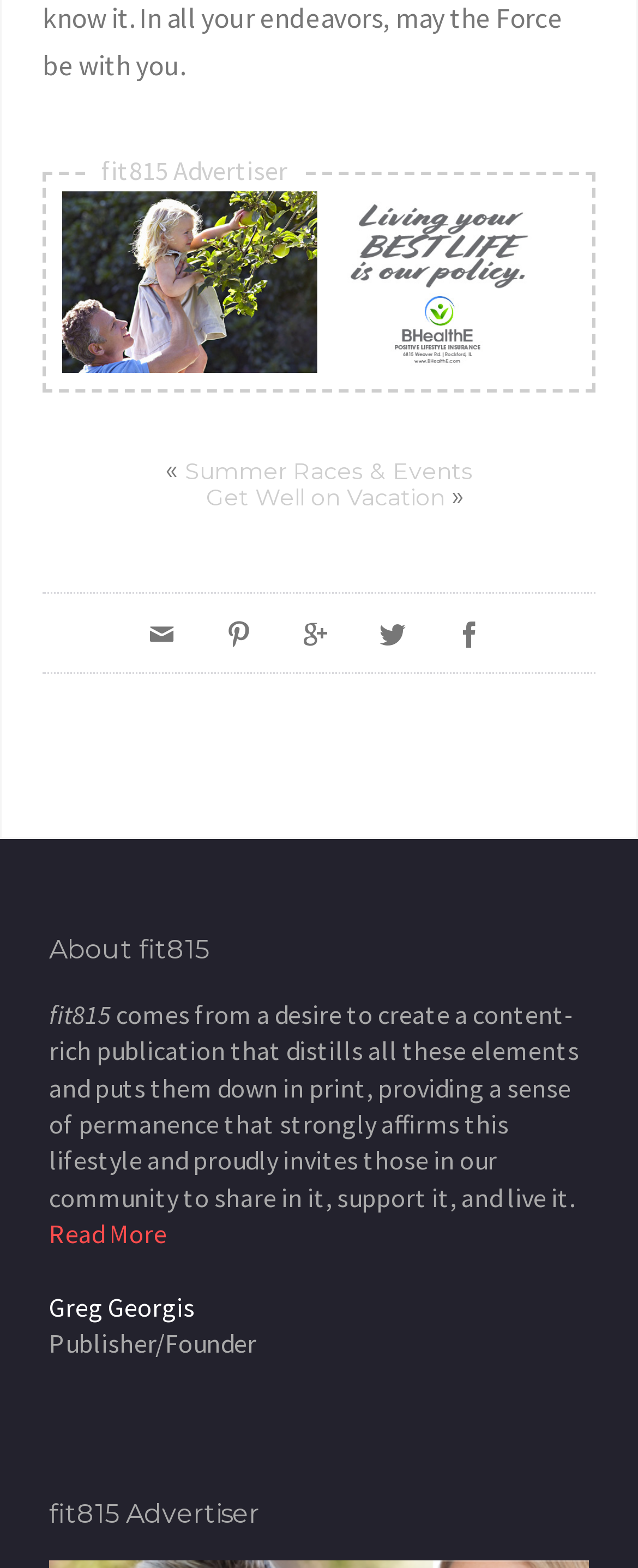Identify the bounding box coordinates for the element that needs to be clicked to fulfill this instruction: "View Summer Races & Events". Provide the coordinates in the format of four float numbers between 0 and 1: [left, top, right, bottom].

[0.29, 0.292, 0.741, 0.309]